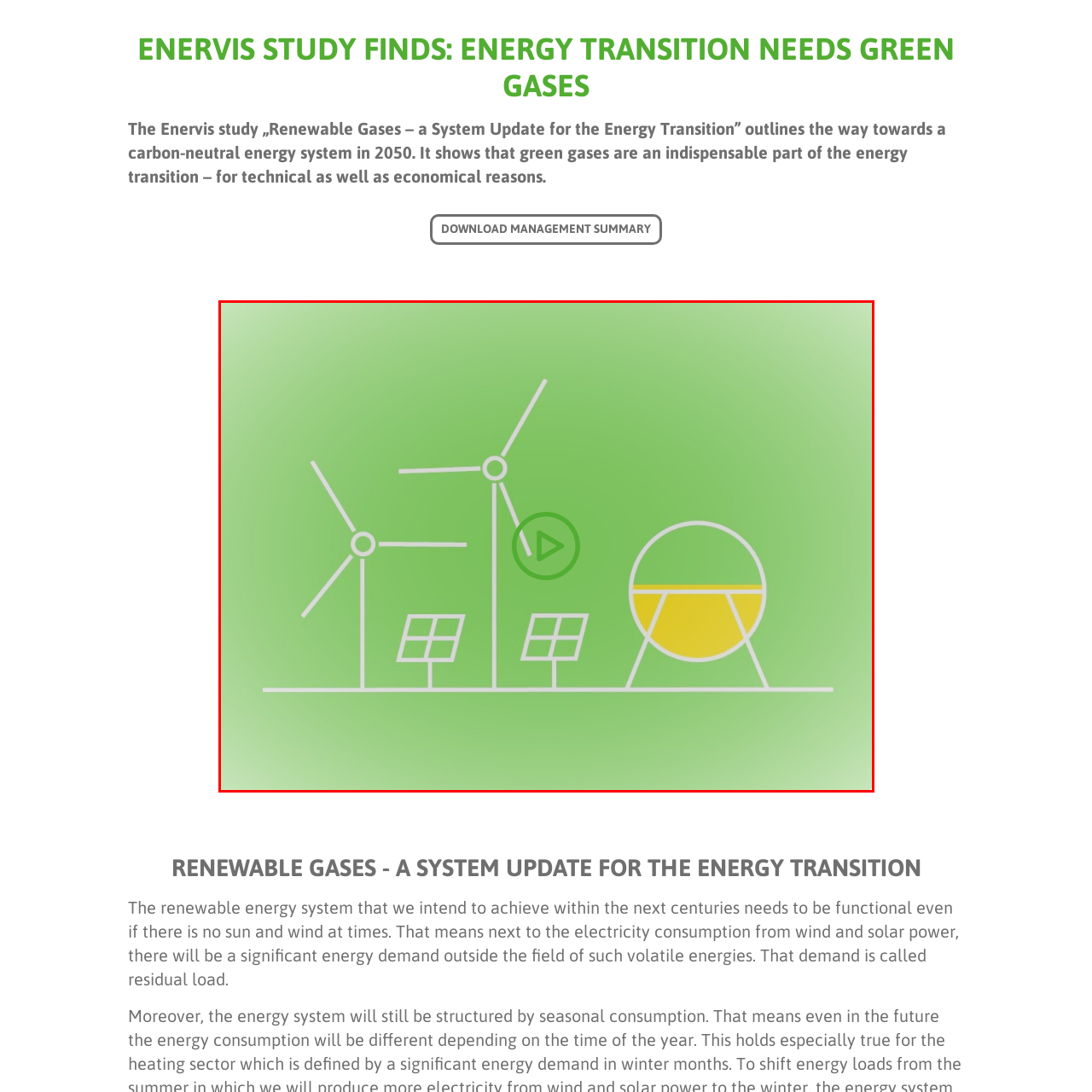Inspect the image outlined by the red box and answer the question using a single word or phrase:
What is the color of the stylized circular storage tank?

Yellow